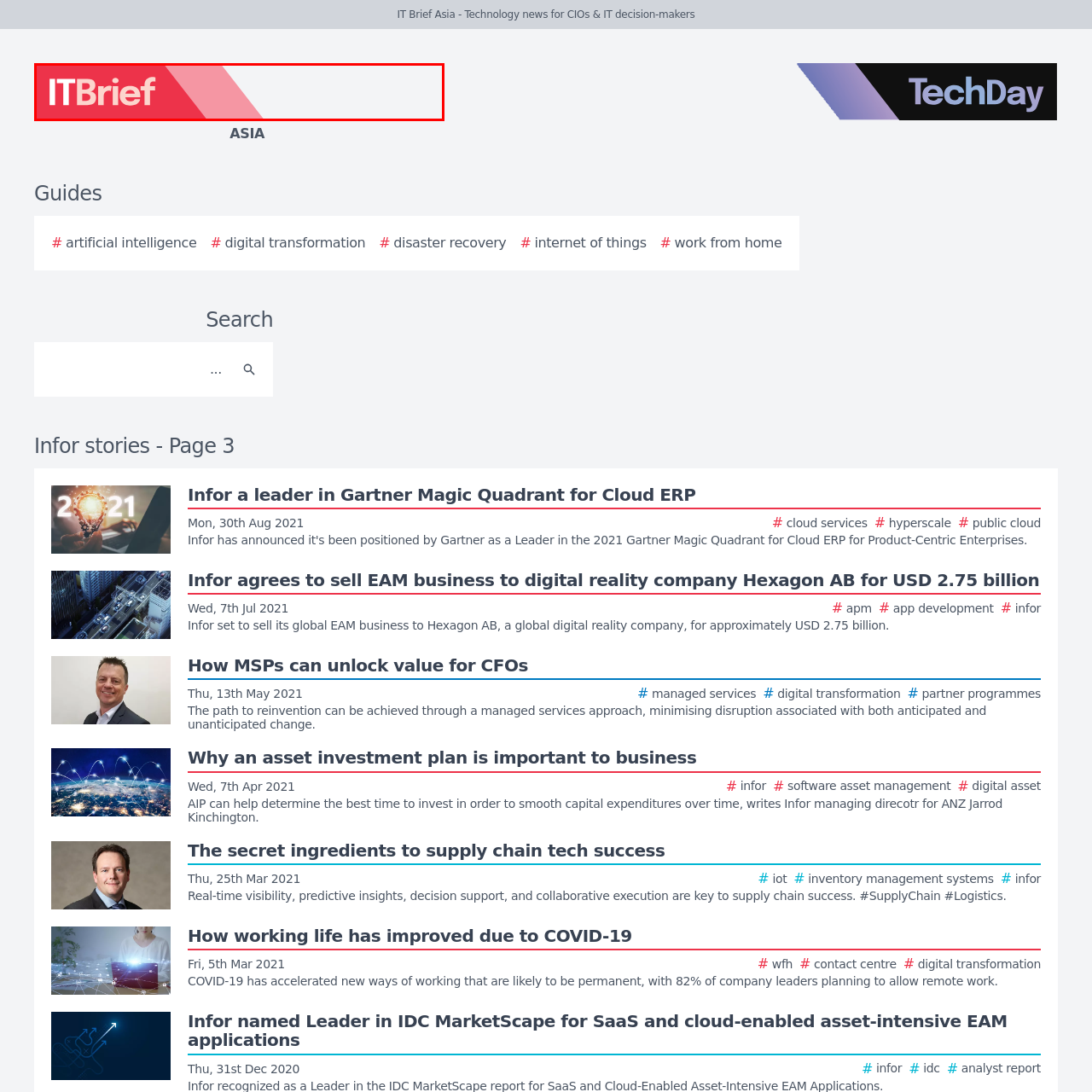Examine the content inside the red boundary in the image and give a detailed response to the following query: What is the target audience of the platform?

The target audience of the platform is identified by analyzing the caption, which mentions that the platform is dedicated to delivering technology news specifically tailored for Chief Information Officers (CIOs) and IT decision-makers.